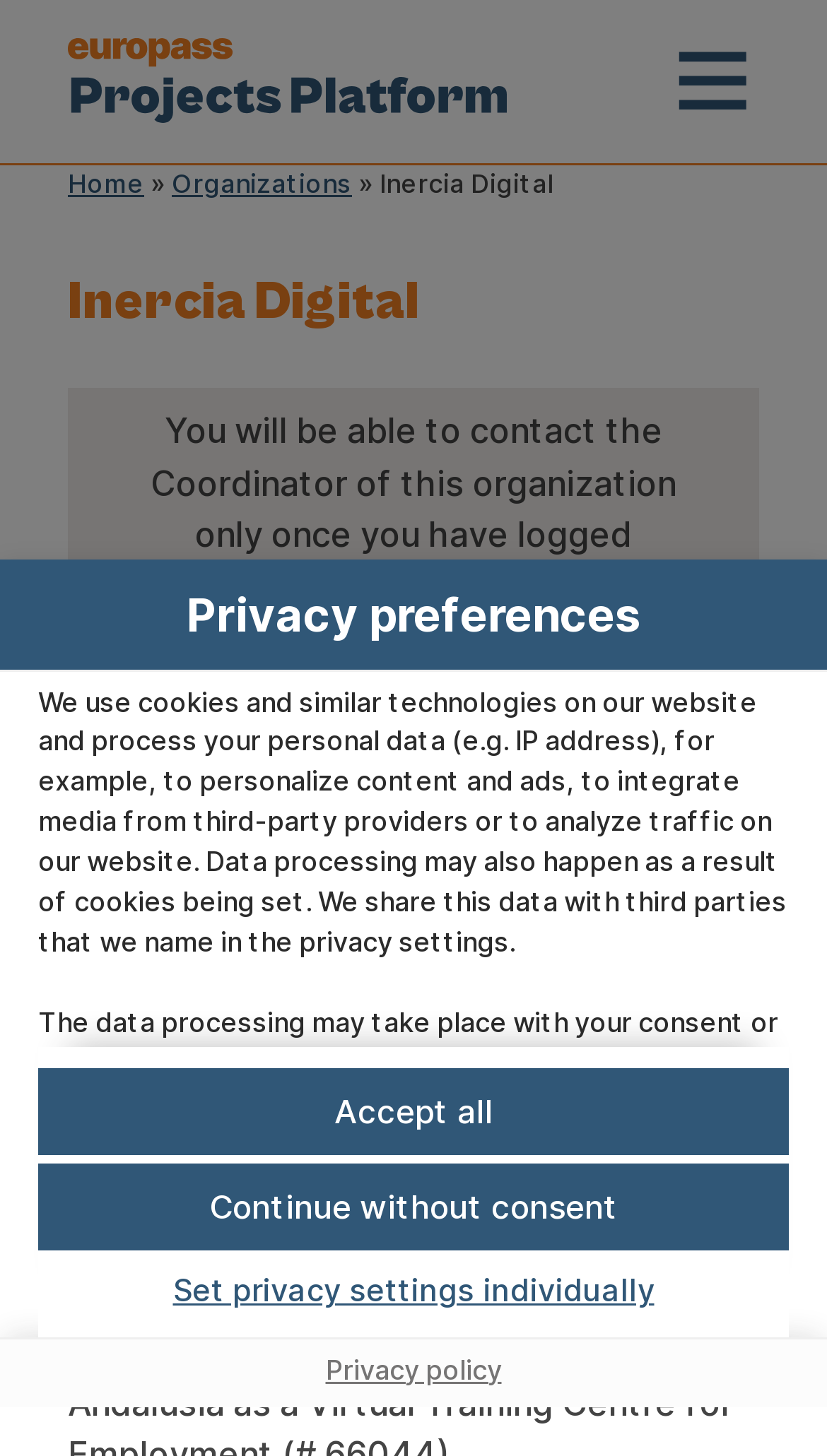Determine the bounding box coordinates for the UI element with the following description: "Stanford Networking Seminar". The coordinates should be four float numbers between 0 and 1, represented as [left, top, right, bottom].

None